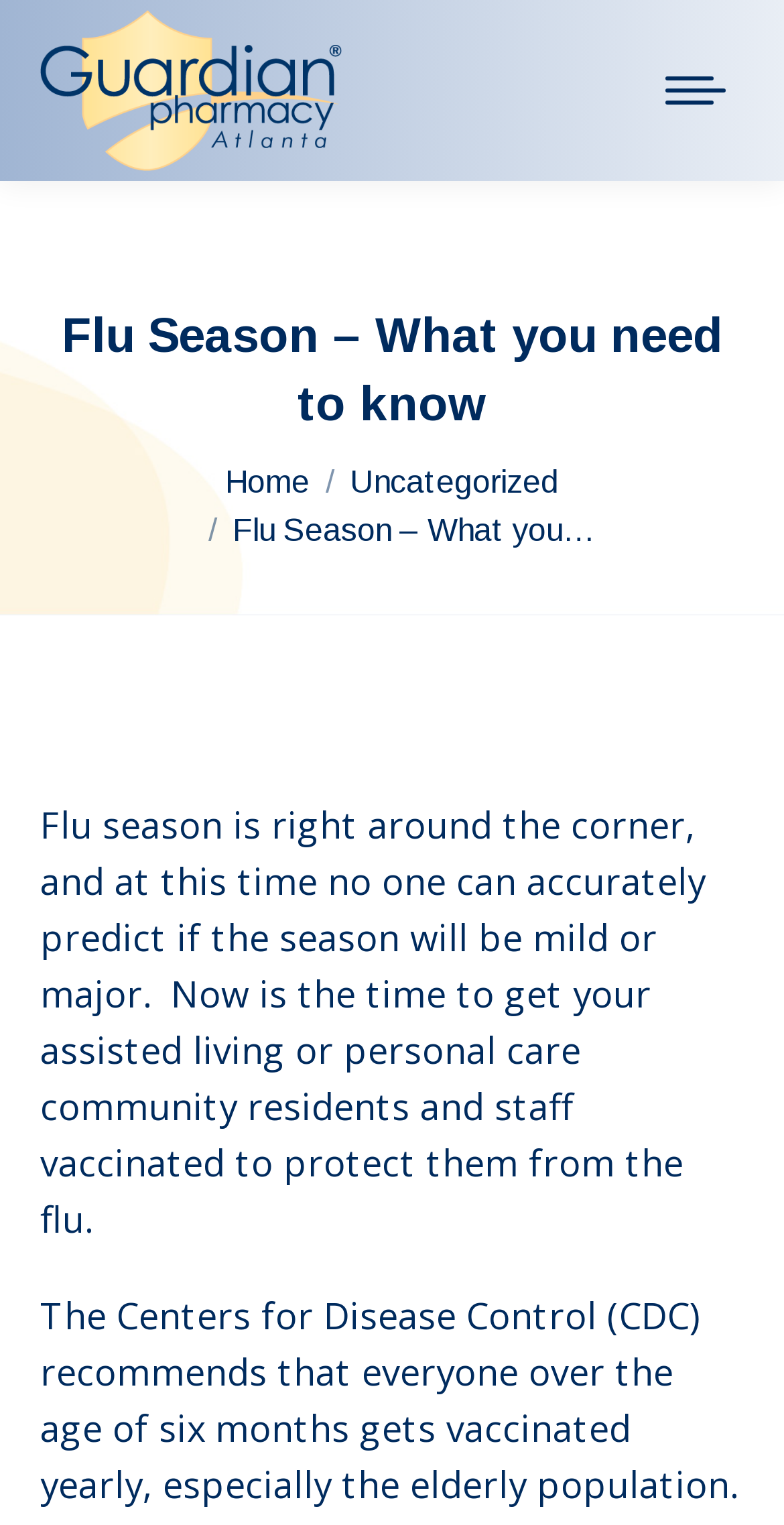Please determine the bounding box coordinates for the element with the description: "Burma Affairs".

None